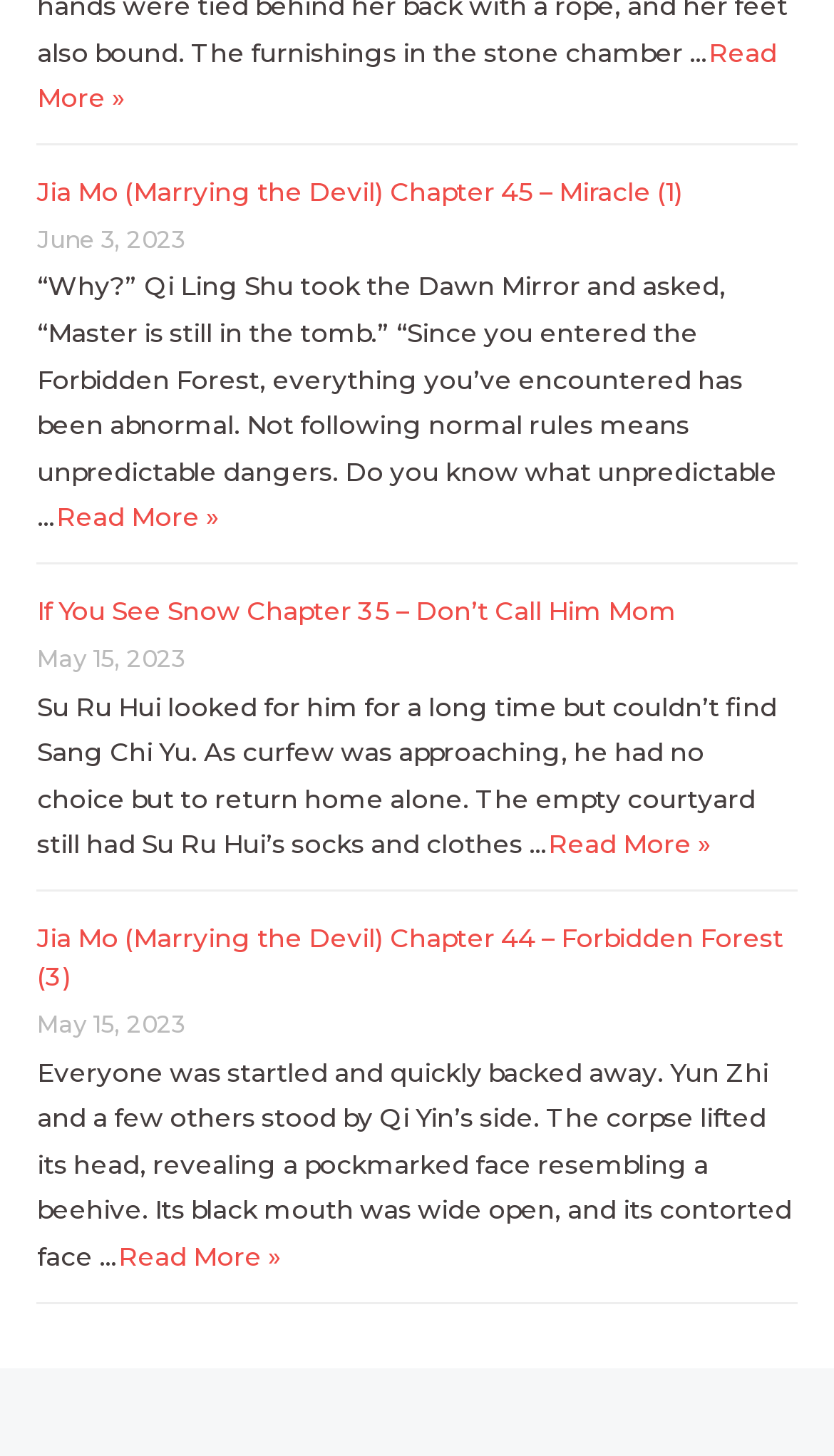Are the chapters listed in chronological order?
Provide a comprehensive and detailed answer to the question.

I compared the dates associated with each chapter and found that they are not in chronological order. The first chapter has a date of June 3, 2023, while the second and third chapters have dates of May 15, 2023. This suggests that the chapters are not listed in chronological order.